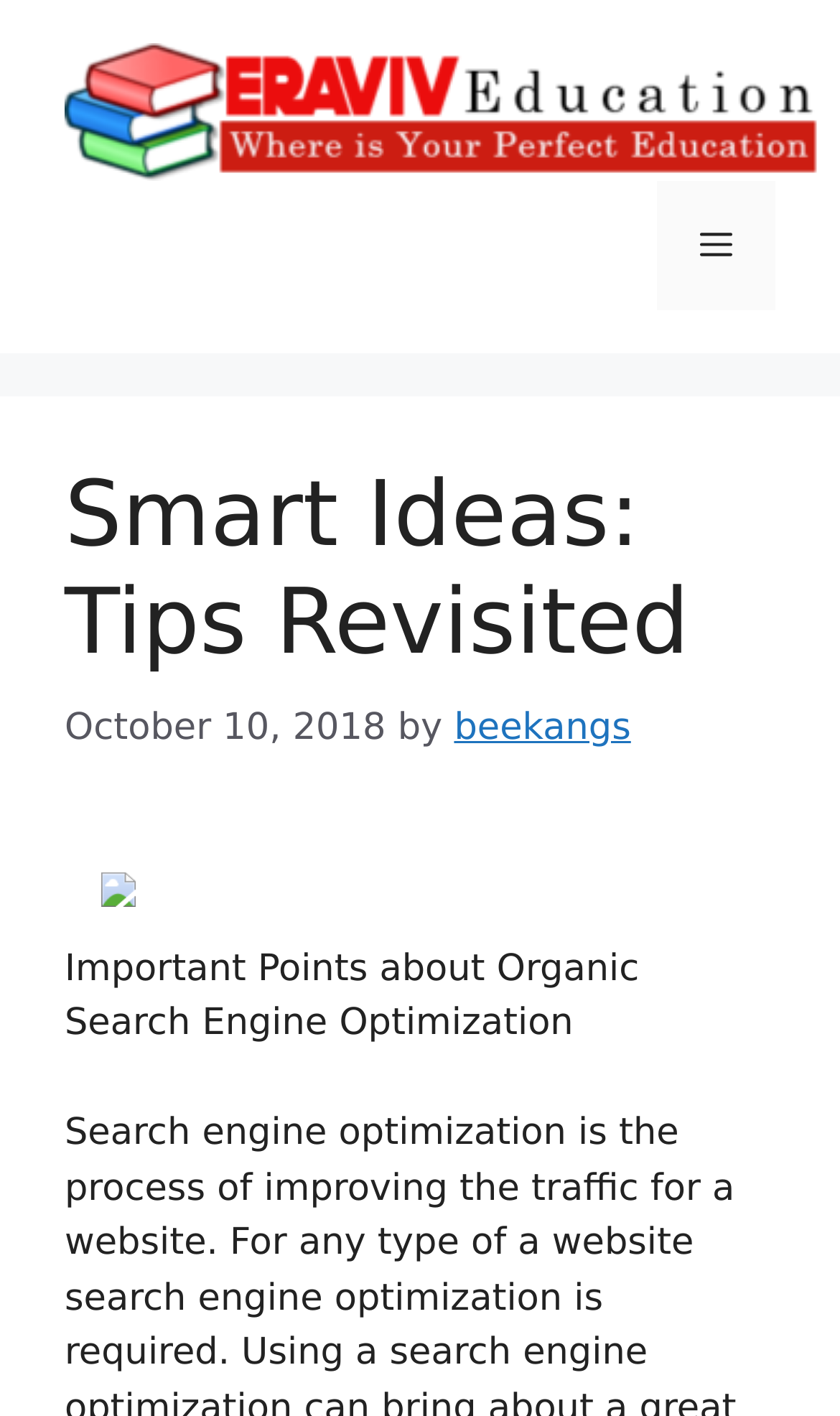Determine the bounding box coordinates in the format (top-left x, top-left y, bottom-right x, bottom-right y). Ensure all values are floating point numbers between 0 and 1. Identify the bounding box of the UI element described by: What is a #Jambro?

None